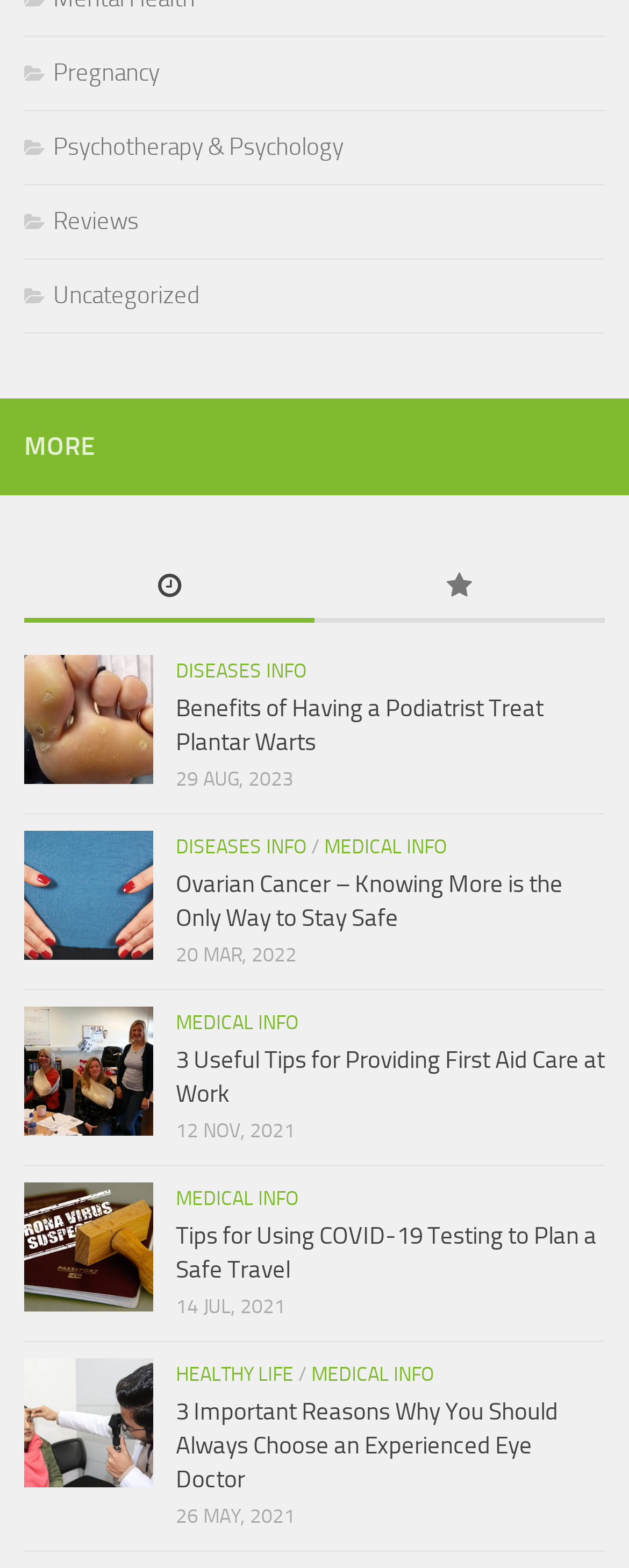Identify the bounding box coordinates of the HTML element based on this description: "hello@helenahilltout.com".

None